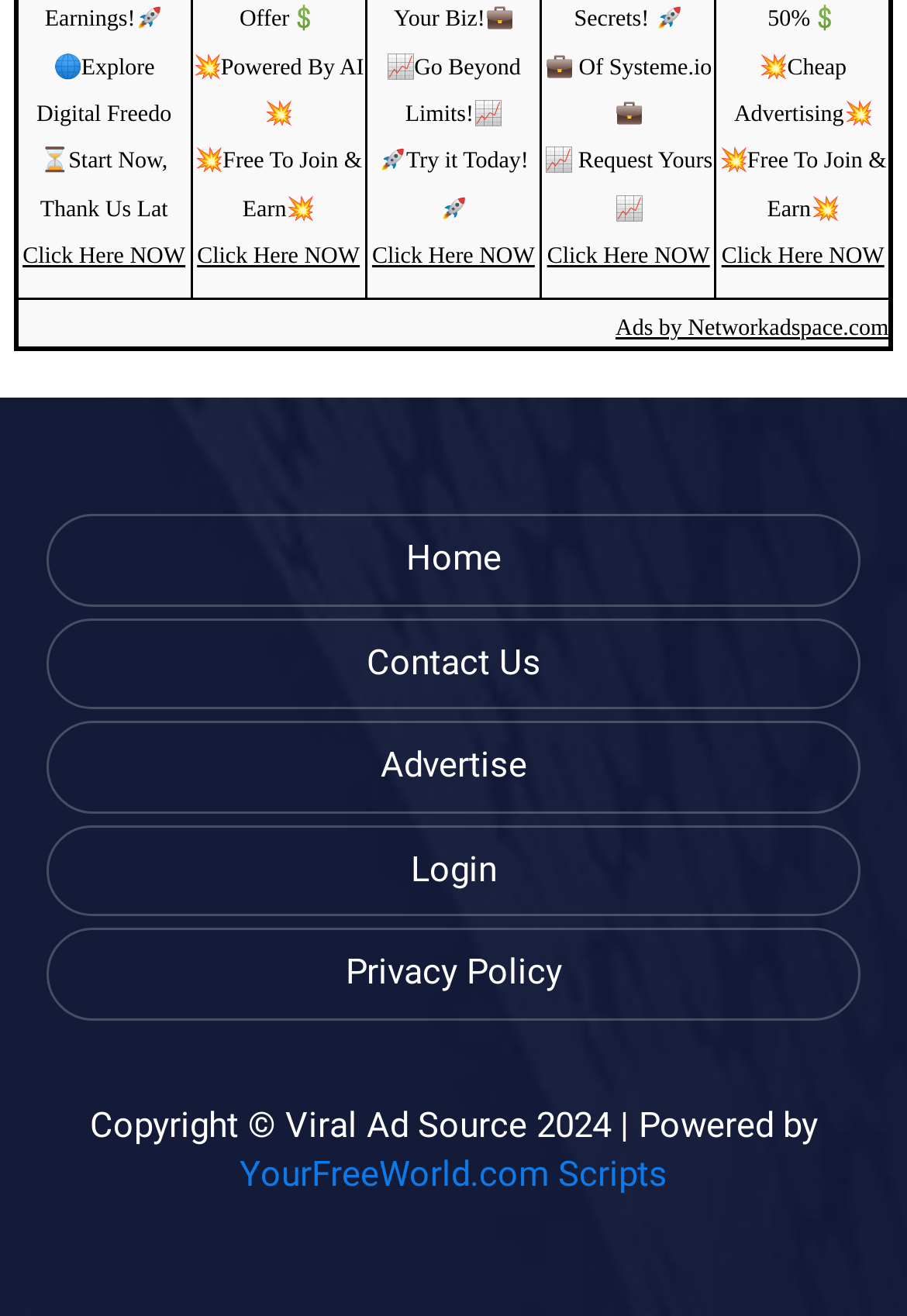Please specify the coordinates of the bounding box for the element that should be clicked to carry out this instruction: "Click Free To Join & Earn". The coordinates must be four float numbers between 0 and 1, formatted as [left, top, right, bottom].

[0.215, 0.114, 0.399, 0.169]